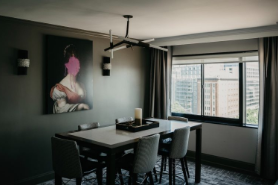Convey a rich and detailed description of the image.

In this elegantly designed dining area, natural light floods through large windows, illuminating a contemporary space that blends modern and classic aesthetics. A stylish dining table, set with a decorative tray, invites gatherings and meals with loved ones. The striking portrait on the wall, featuring a figure with a uniquely painted face, adds a touch of contemporary art to the traditional style. Complementary wall sconces and soft curtains enhance the cozy atmosphere of the room, while minimalist furnishings balance the overall design, creating a welcoming and sophisticated environment for dining and socializing.